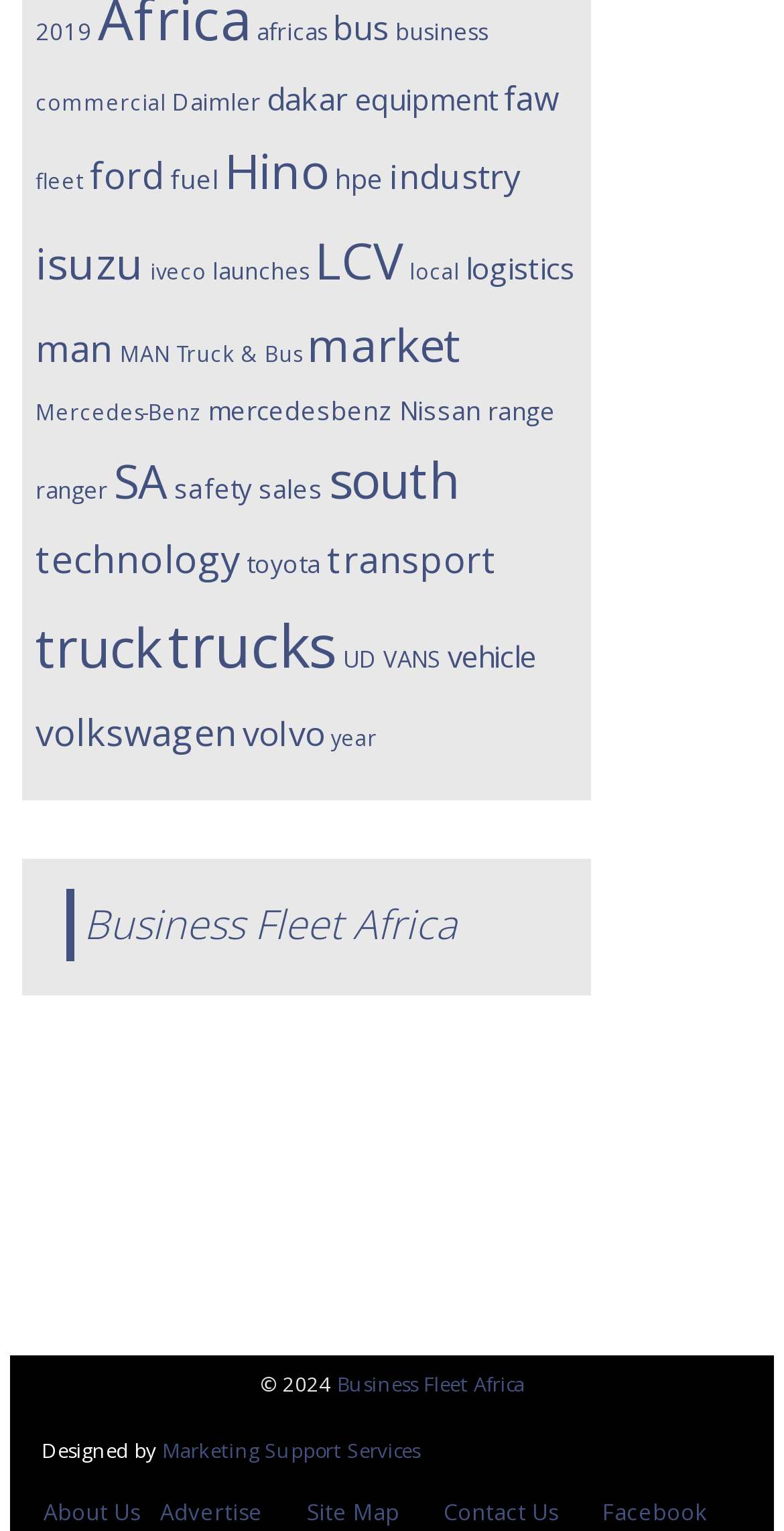Locate the coordinates of the bounding box for the clickable region that fulfills this instruction: "Click the 'Read More' link".

None